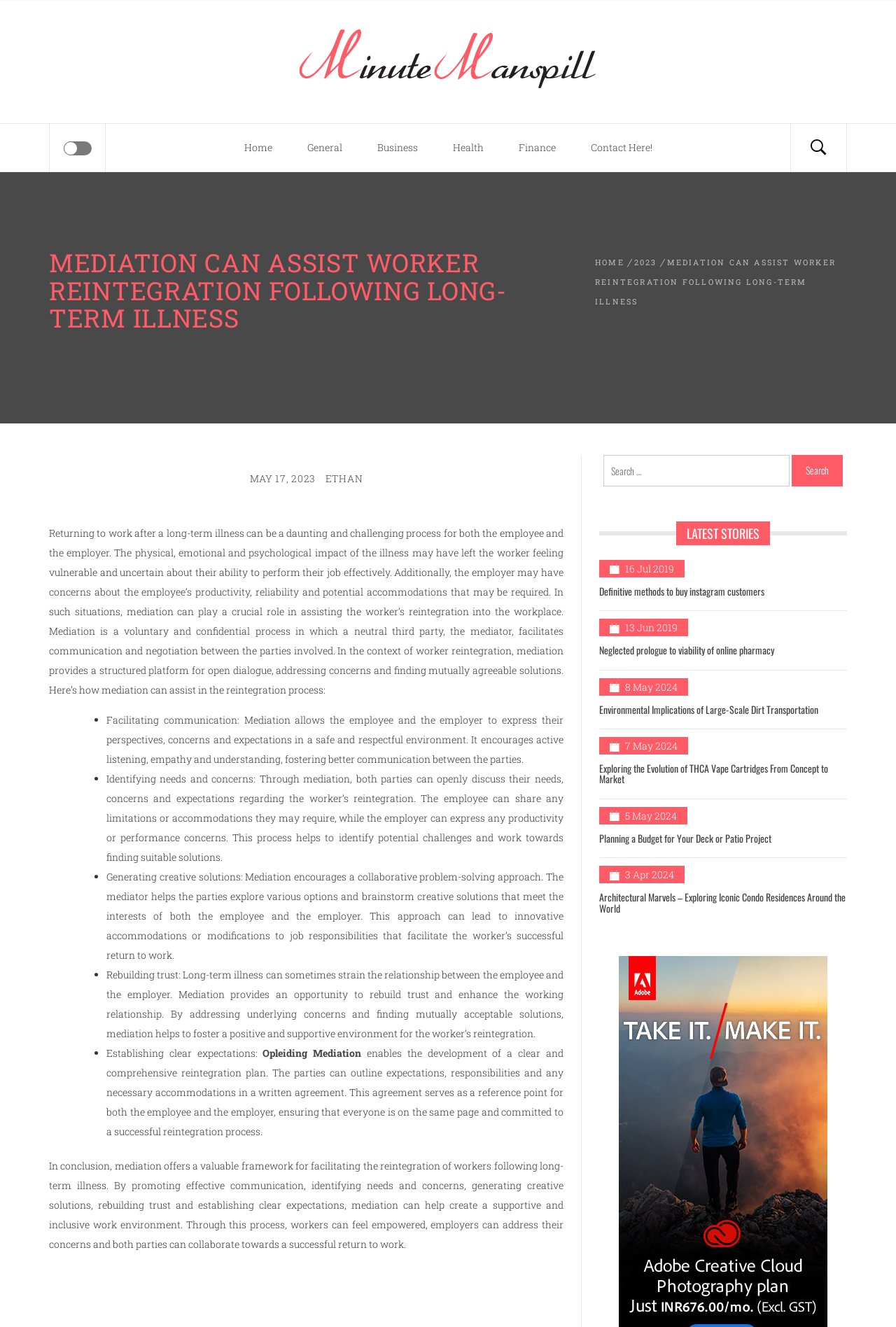How many articles are there in the 'LATEST STORIES' section?
Respond to the question with a single word or phrase according to the image.

5